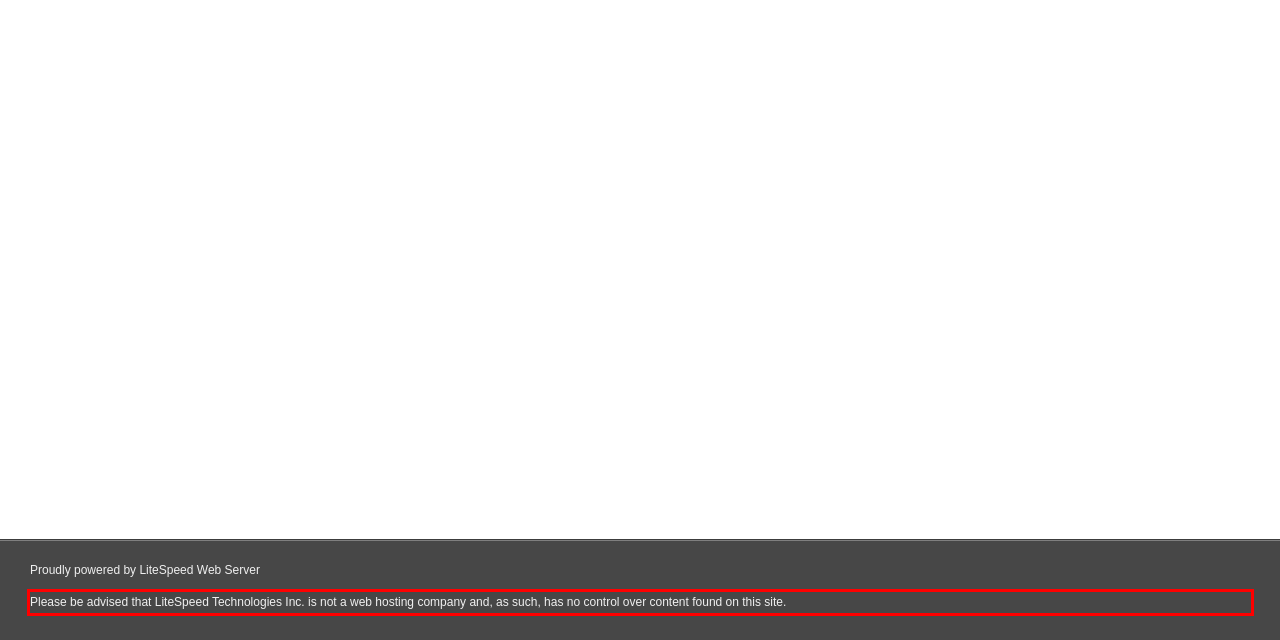There is a UI element on the webpage screenshot marked by a red bounding box. Extract and generate the text content from within this red box.

Please be advised that LiteSpeed Technologies Inc. is not a web hosting company and, as such, has no control over content found on this site.